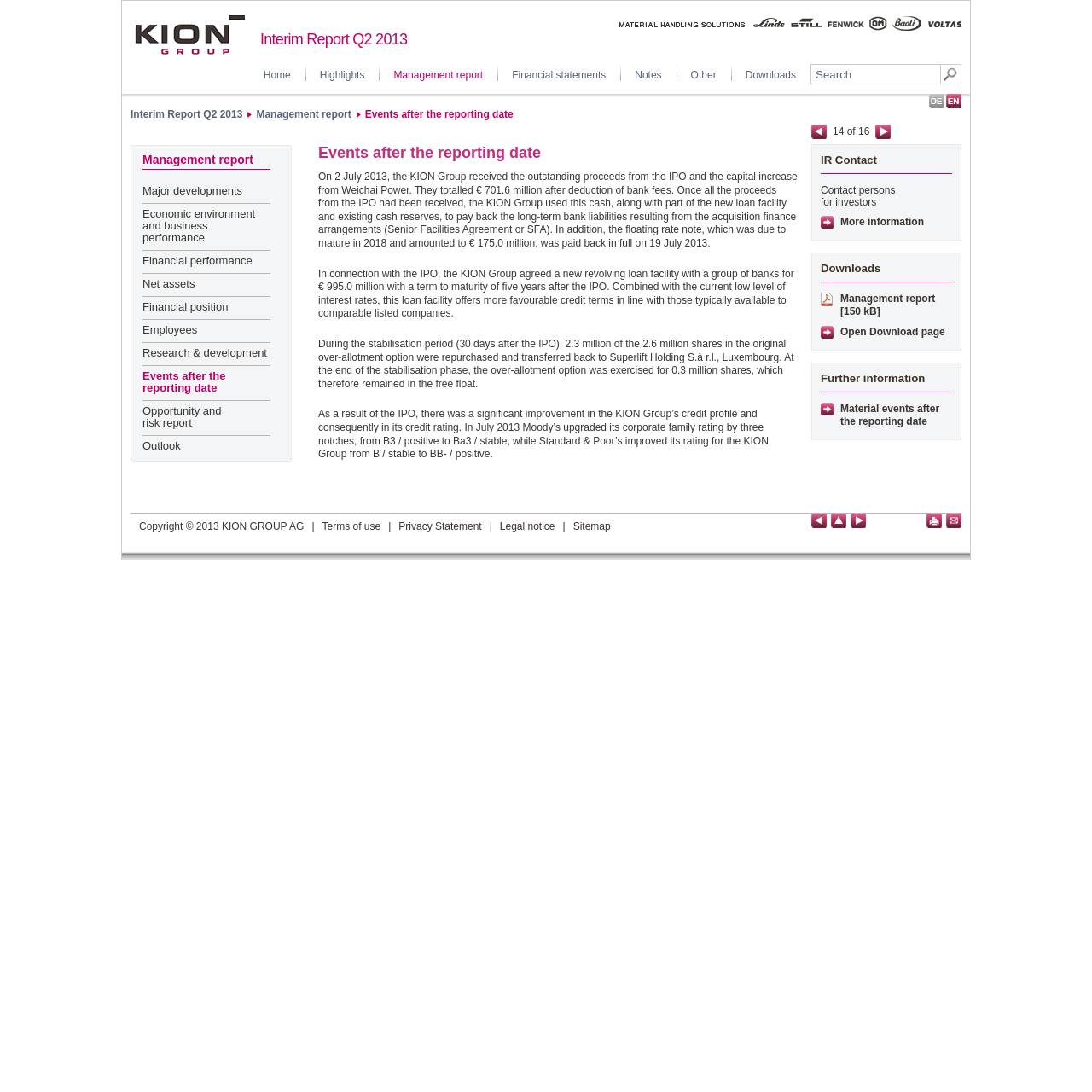Identify the bounding box of the HTML element described here: "Research & development". Provide the coordinates as four float numbers between 0 and 1: [left, top, right, bottom].

[0.13, 0.317, 0.245, 0.329]